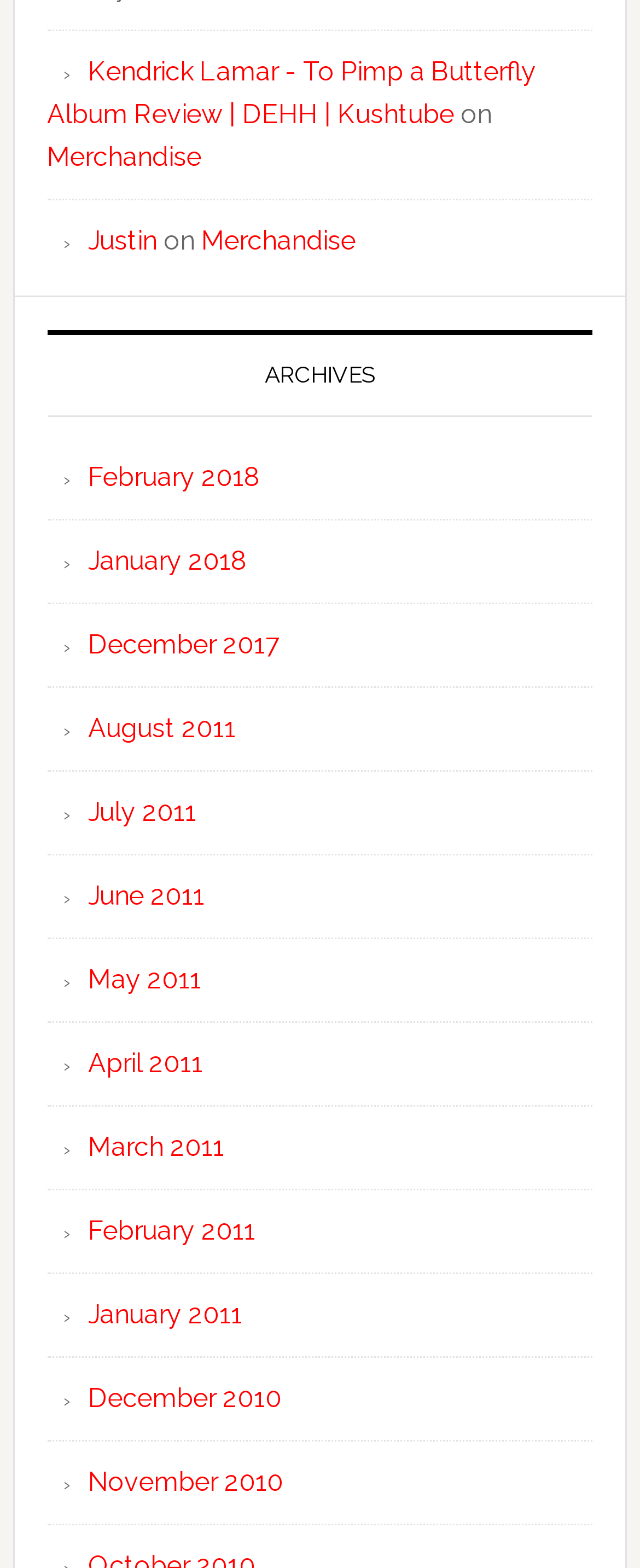Please indicate the bounding box coordinates of the element's region to be clicked to achieve the instruction: "go to merchandise page". Provide the coordinates as four float numbers between 0 and 1, i.e., [left, top, right, bottom].

[0.074, 0.09, 0.315, 0.11]